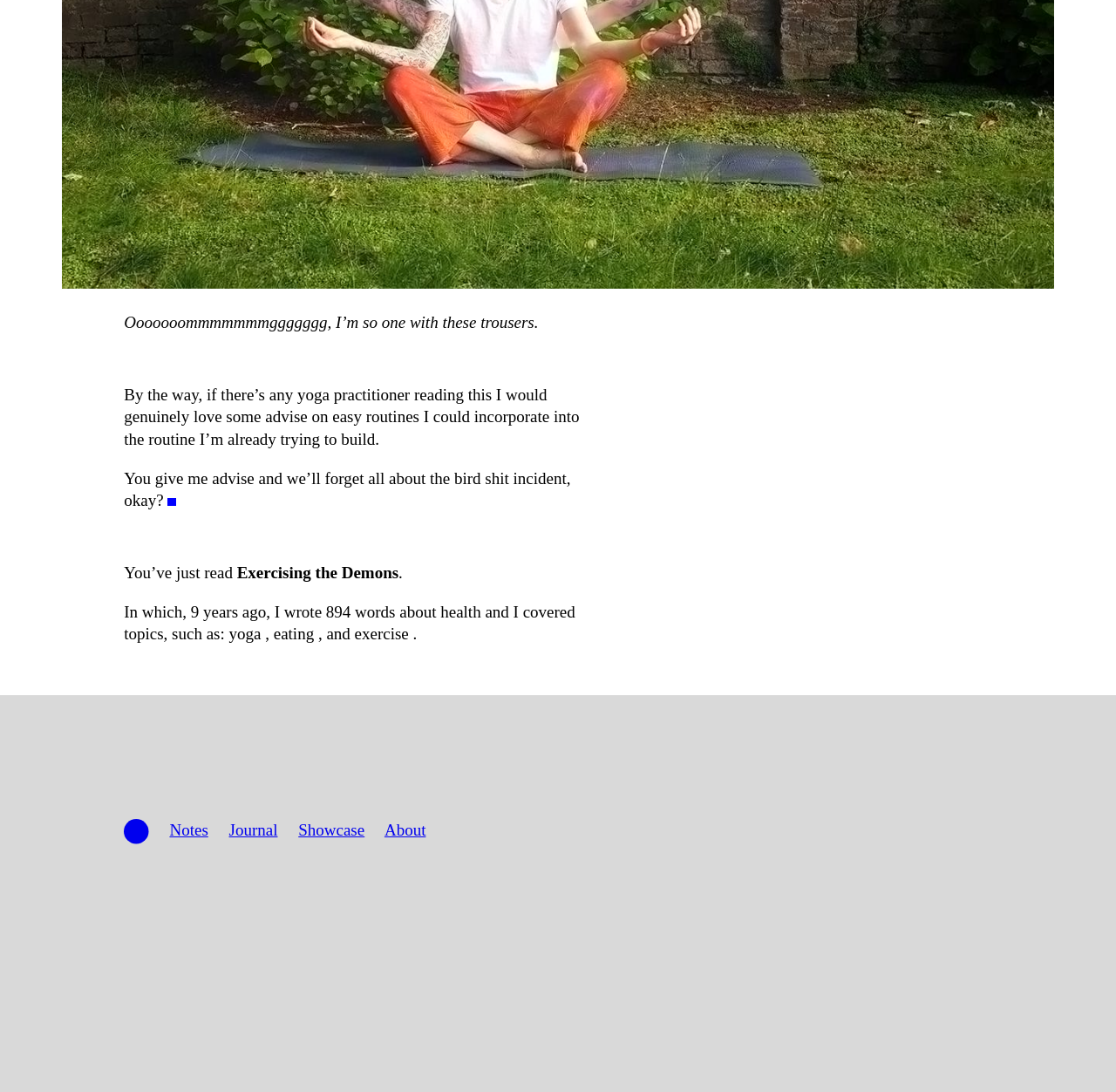What is the author seeking from yoga practitioners?
Look at the image and answer with only one word or phrase.

advice